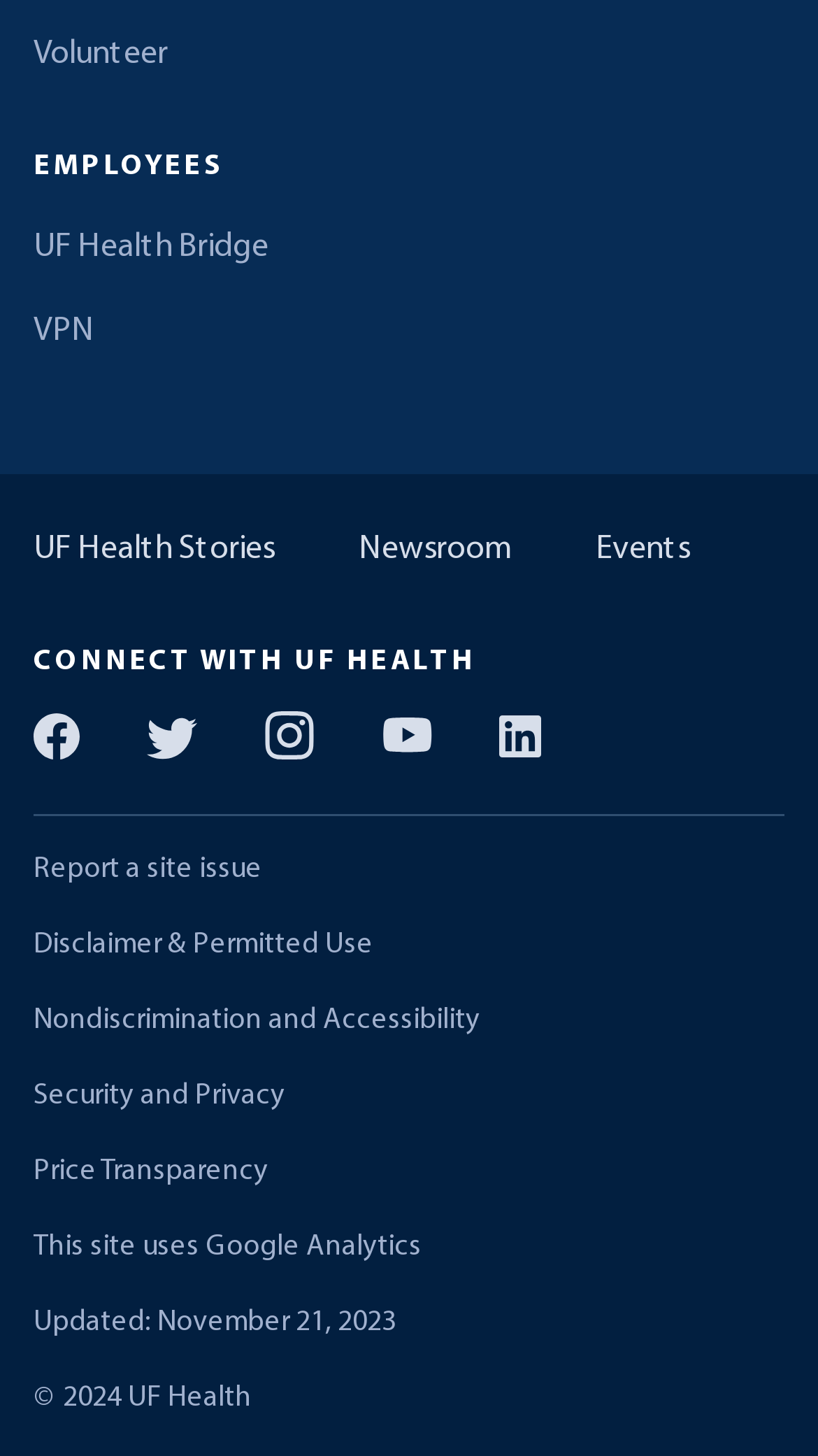How many social media links are available?
Based on the image, answer the question with a single word or brief phrase.

5